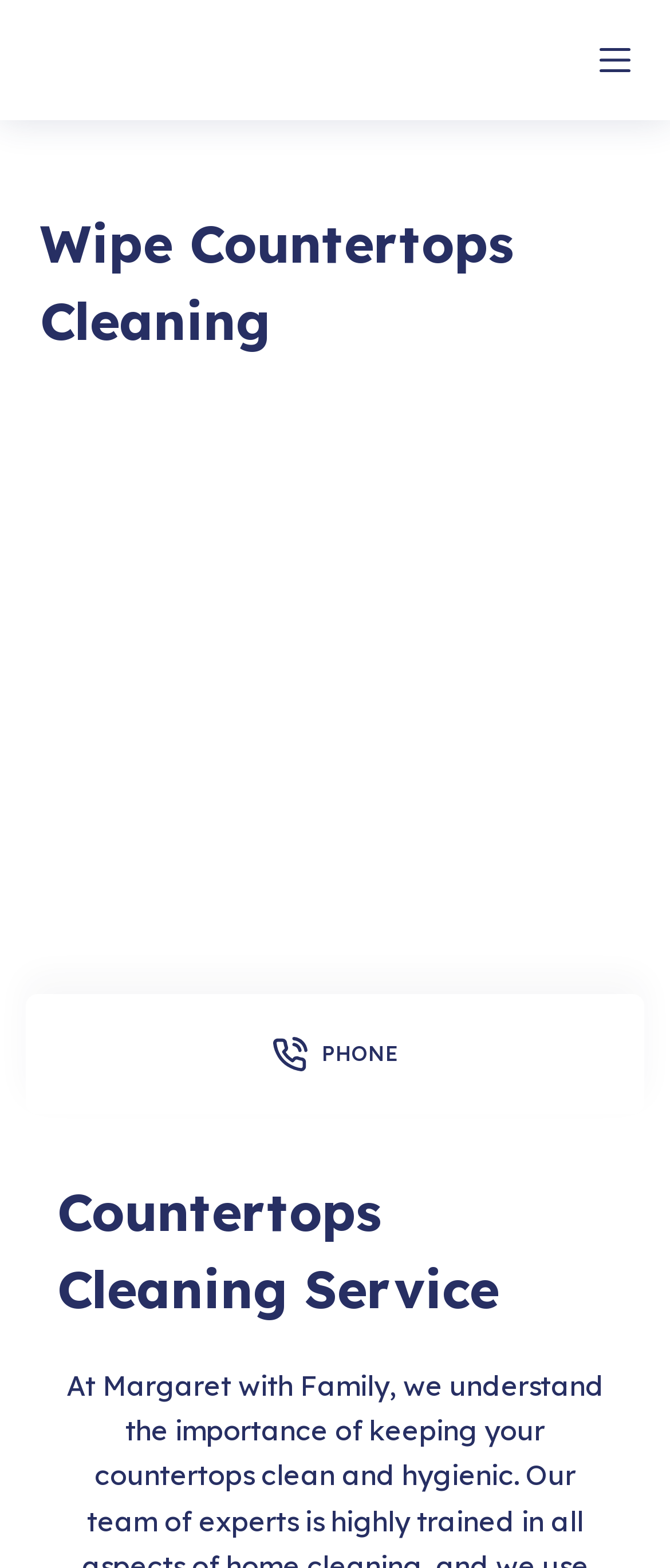Construct a comprehensive caption that outlines the webpage's structure and content.

The webpage is about Margaret With Family Cleaning Service, specifically their Countertops Cleaning Service. At the top left corner, there is a link to skip to the content. Below it, there is a logo of Margaret Cleaning Services, which is an image with the same name as the link. 

On the top right side, there is a phone number section, consisting of a link labeled "Phone", an image, and the text "PHONE". 

The main content area is divided into two sections. The top section has a heading "Wipe Countertops Cleaning" and an image with the same name. Below the heading, there is a paragraph of text that describes the importance of keeping countertops clean and hygienic, and how the team of experts at Margaret with Family is highly trained to provide this service.

The bottom section has a heading "Countertops Cleaning Service" and a subheading "Margaret With Family Cleaning Service". There is also an "Open off canvas" button on the top right side of the page.